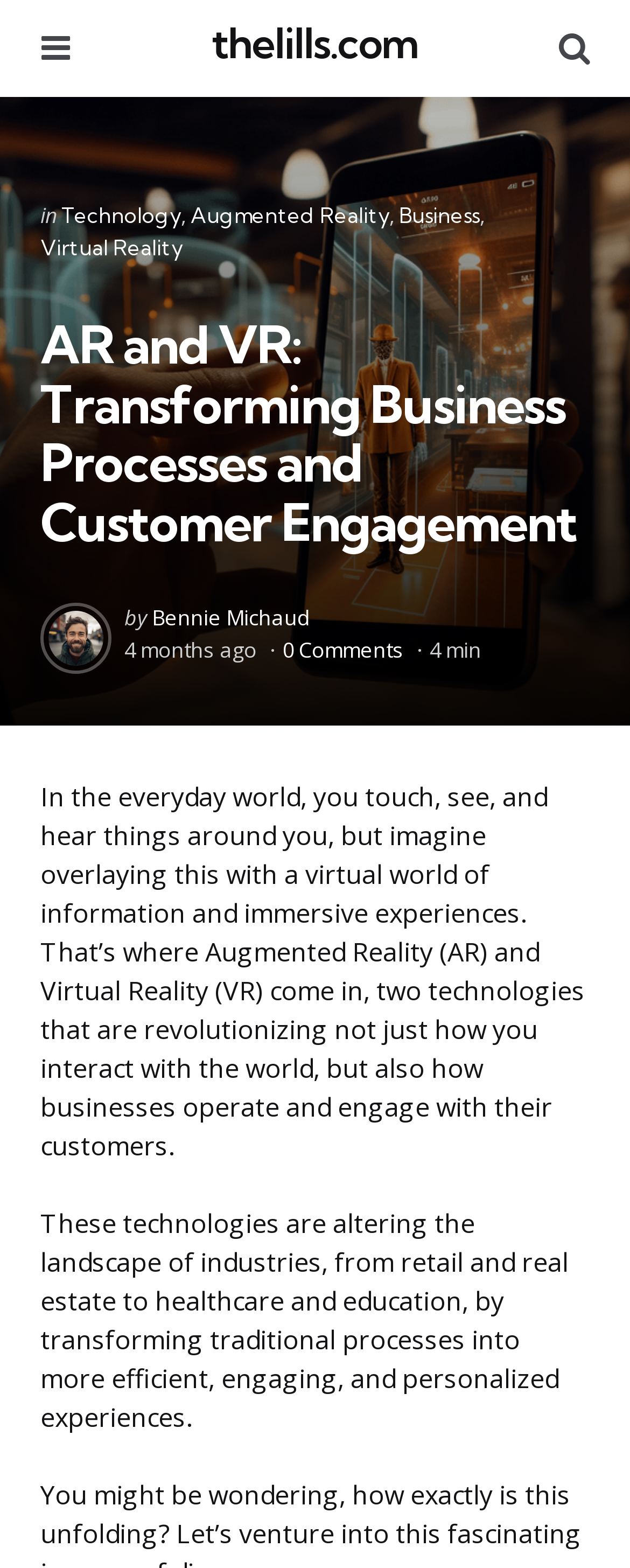Convey a detailed summary of the webpage, mentioning all key elements.

This webpage is about the transformative power of Augmented Reality (AR) and Virtual Reality (VR) in business processes and customer engagement. At the top left corner, there is a "Menu" button. Next to it, on the top right corner, is a link to "thelills.com". Below this link, there is a large section that takes up most of the page, containing the main content. 

In this section, there are several categories listed, including "Technology", "Augmented Reality", "Business", and "Virtual Reality", which are positioned horizontally across the top. Below these categories, there is a heading that reads "AR and VR: Transforming Business Processes and Customer Engagement". 

Underneath the heading, there is a section with the author's name, "Bennie Michaud", accompanied by a small image of the author. The author's name is mentioned again, along with the time the article was posted, "4 months ago", and the number of comments, "0 Comments". 

The main content of the page is divided into two paragraphs. The first paragraph explains how AR and VR can enhance the way we interact with the world and how businesses operate. The second paragraph discusses how these technologies are changing various industries, such as retail, real estate, healthcare, and education, by creating more efficient, engaging, and personalized experiences.